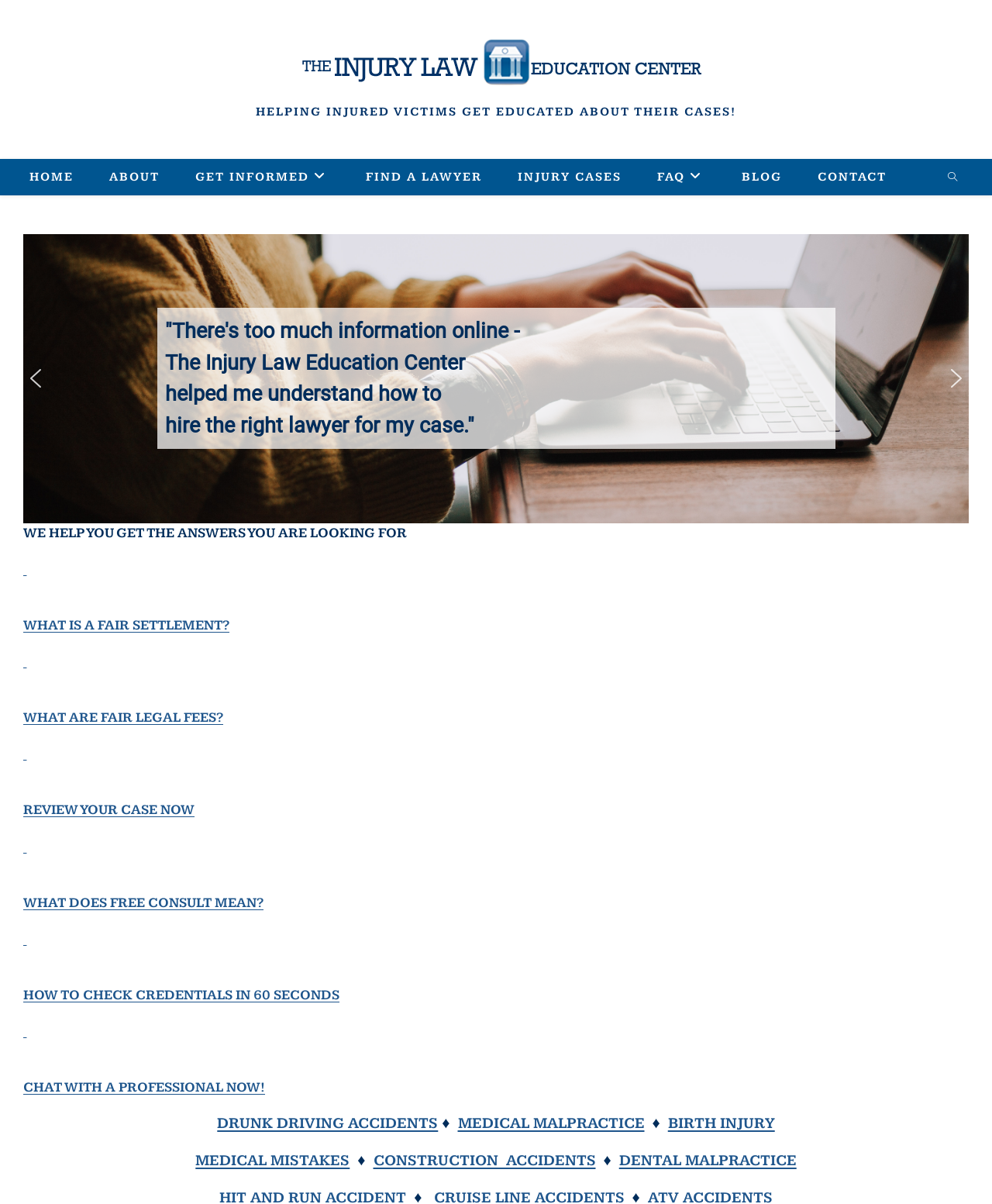Generate a detailed explanation of the webpage's features and information.

The webpage is titled "The Injury Law Education Center" and has a prominent logo at the top center of the page. Below the logo, there is a large heading that reads "HELPING INJURED VICTIMS GET EDUCATED ABOUT THEIR CASES!".

The top navigation bar has 8 links: "HOME", "ABOUT", "GET INFORMED", "FIND A LAWYER", "INJURY CASES", "FAQ", "BLOG", and "CONTACT". These links are evenly spaced and take up the entire width of the page.

Below the navigation bar, there is a search bar with a "Search website" link. To the right of the search bar, there is a layout table with a slider region that takes up most of the page's width. The slider has a series of static text elements, including a testimonial from someone who used the website to understand how to hire the right lawyer for their case. There are also "previous arrow" and "next arrow" buttons to navigate through the slider.

Below the slider, there are several headings and links that provide information on various topics related to injury law. These topics include "WHAT IS A FAIR SETTLEMENT?", "WHAT ARE FAIR LEGAL FEES?", "REVIEW YOUR CASE NOW", "WHAT DOES FREE CONSULT MEAN?", and "HOW TO CHECK CREDENTIALS IN 60 SECONDS". Each of these headings has a corresponding link below it.

Further down the page, there are two more headings with links to specific types of injury cases, including "DRUNK DRIVING ACCIDENTS", "MEDICAL MALPRACTICE", "BIRTH INJURY", "MEDICAL MISTAKES", "CONSTRUCTION ACCIDENTS", and "DENTAL MALPRACTICE". These links are grouped into two rows and take up the full width of the page.

Overall, the webpage is well-organized and easy to navigate, with clear headings and links to various topics related to injury law.